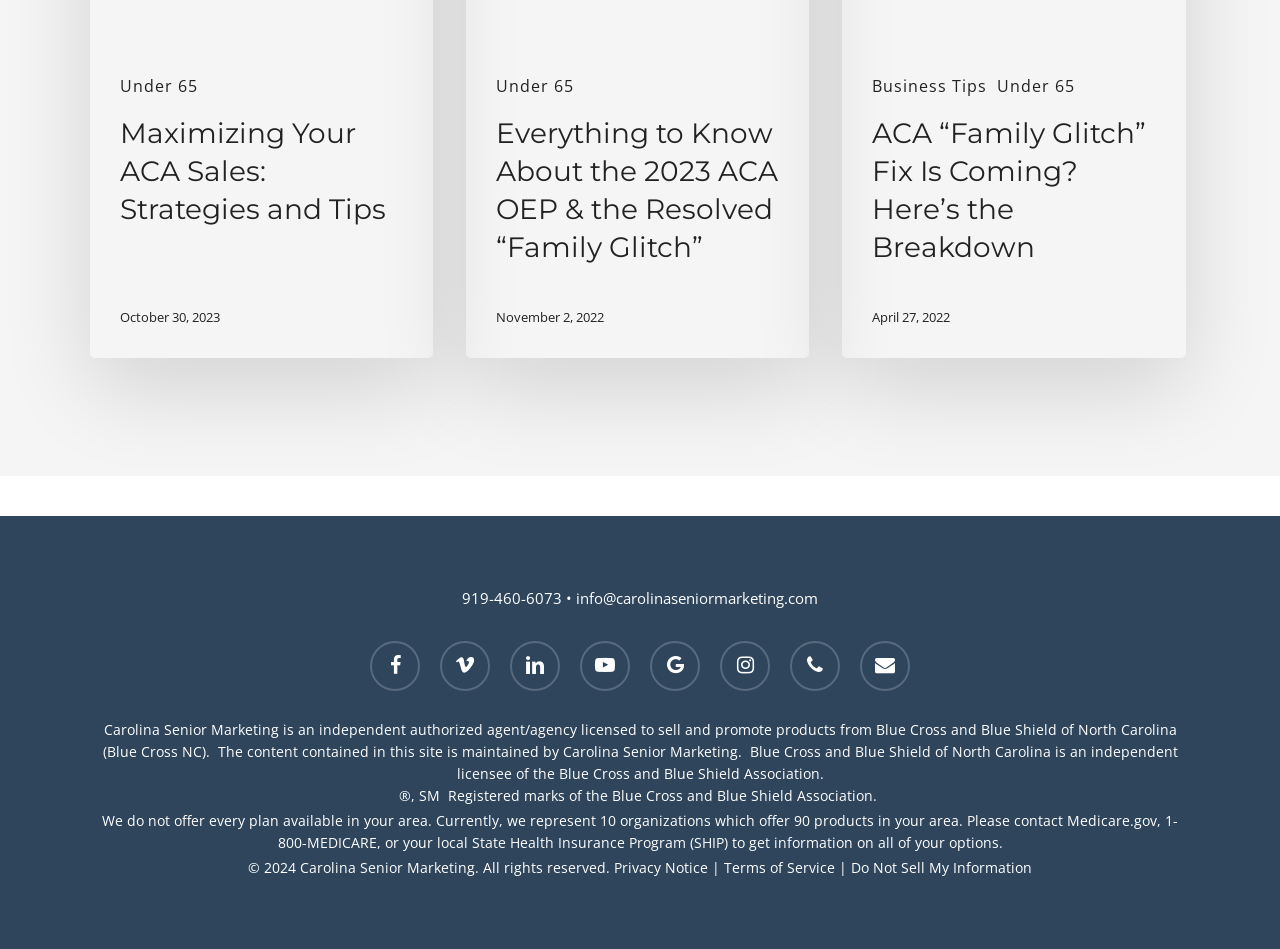Please analyze the image and provide a thorough answer to the question:
How many social media links are there at the bottom of the page?

I counted the number of link elements at the bottom of the page, starting from 'facebook' to 'email', and found 8 social media links.